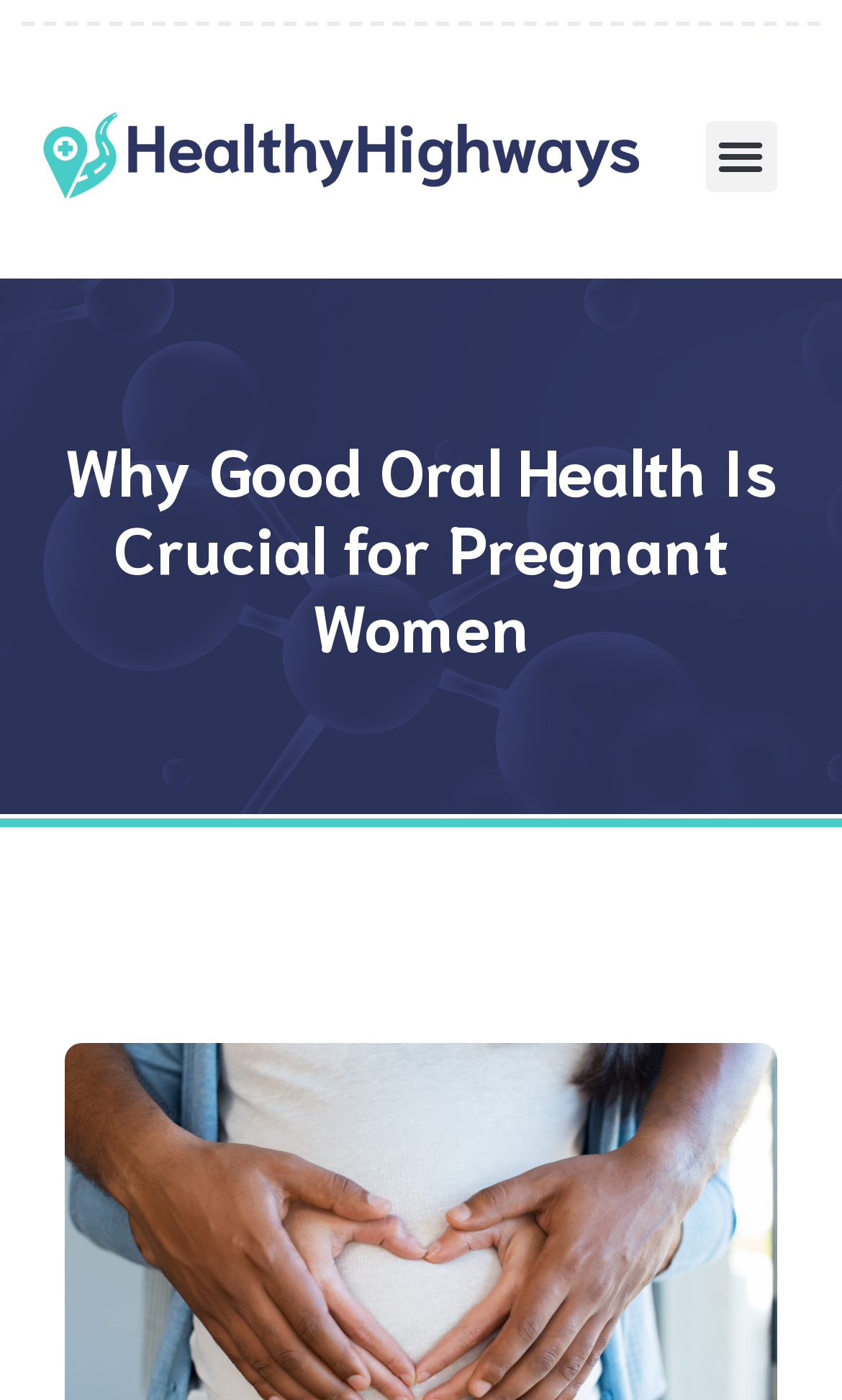Extract the main title from the webpage and generate its text.

Why Good Oral Health Is Crucial for Pregnant Women